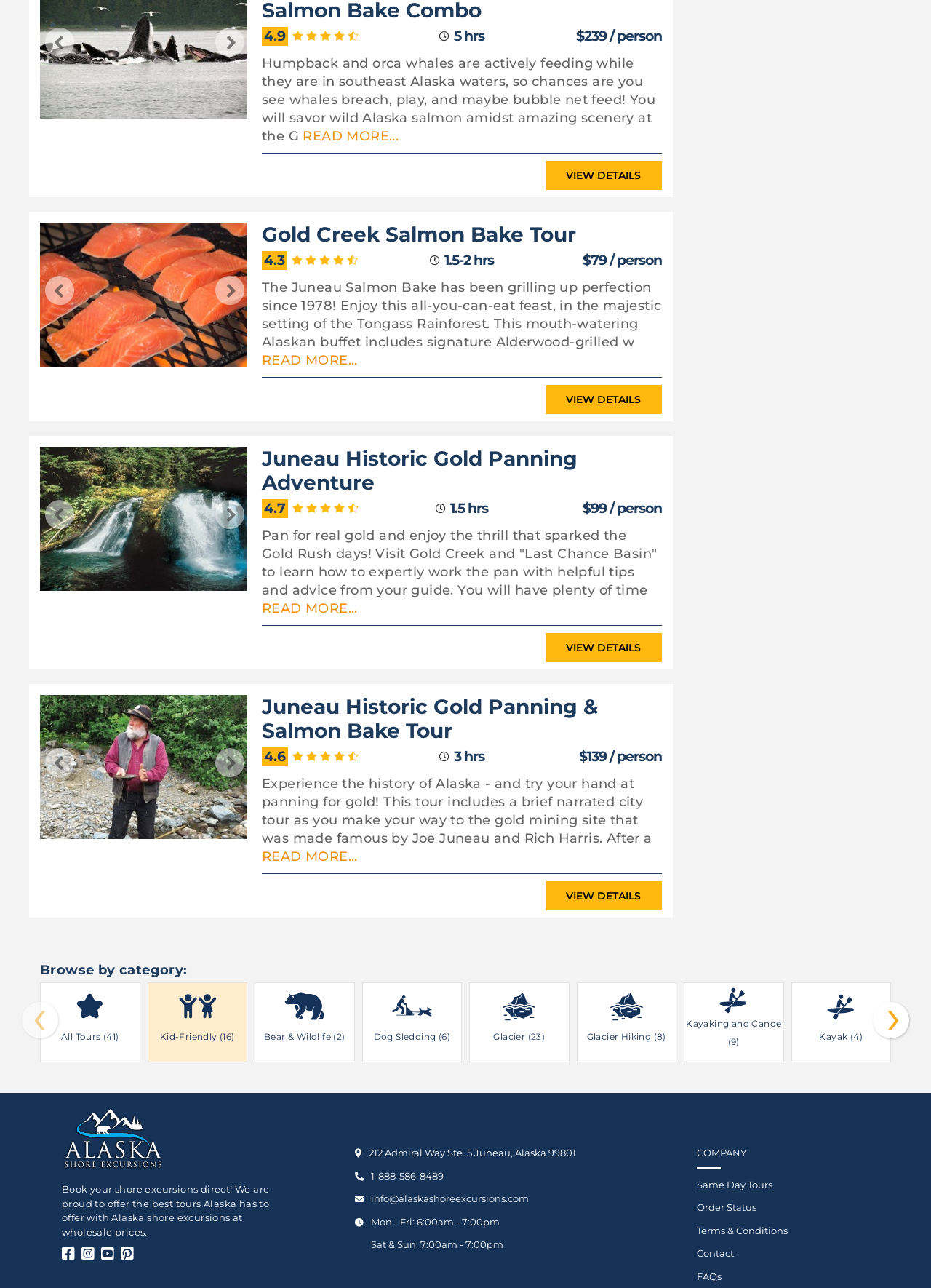Please determine the bounding box coordinates of the element's region to click for the following instruction: "Click on TERMS OF USE".

None